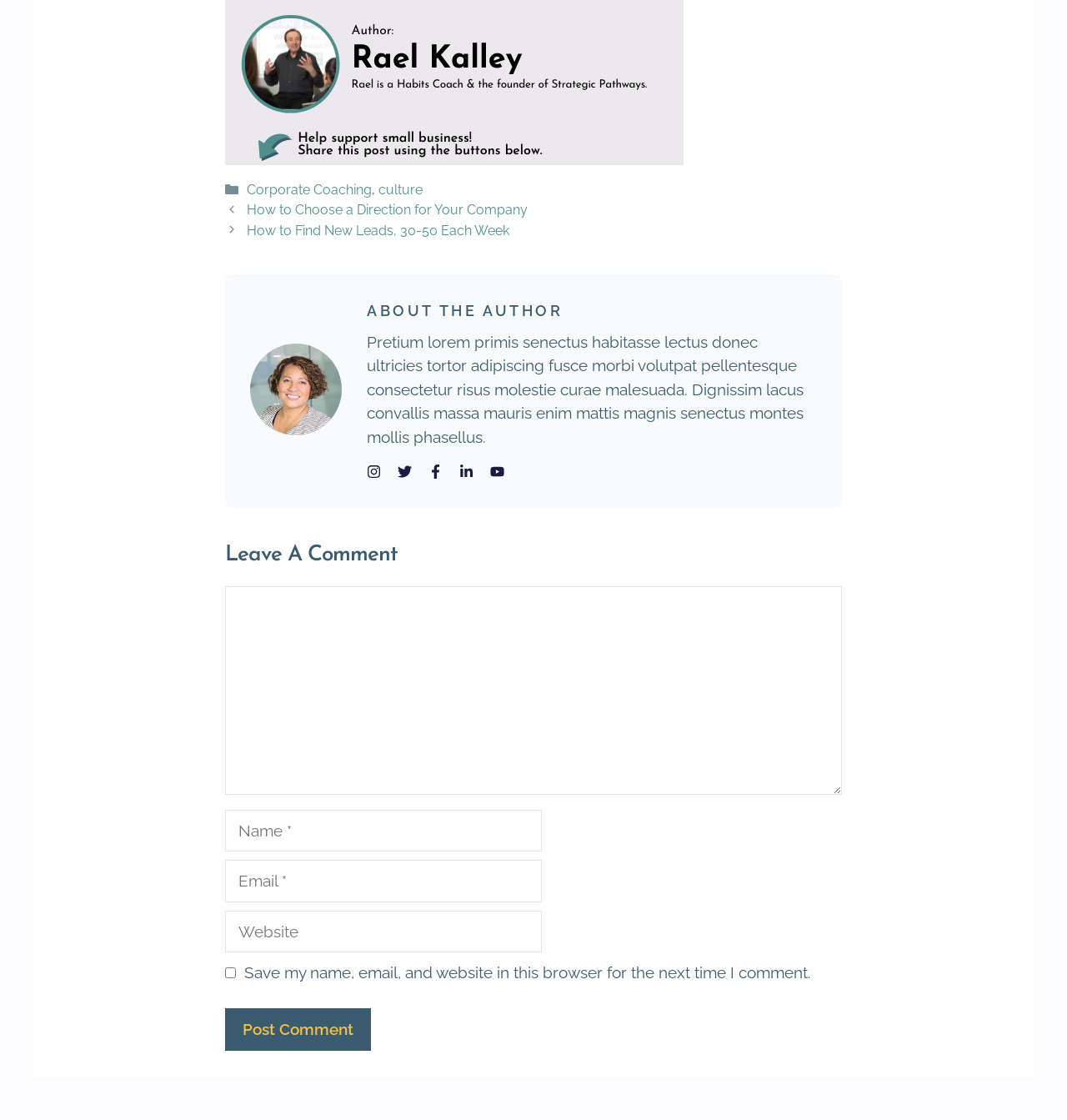With reference to the image, please provide a detailed answer to the following question: What is the profession of Rael Kalley?

The profession of Rael Kalley can be determined by looking at the link 'Photo of Rael Kalley, Habits coach in Calgary Canada' at the top of the webpage, which indicates that Rael Kalley is a habits coach.